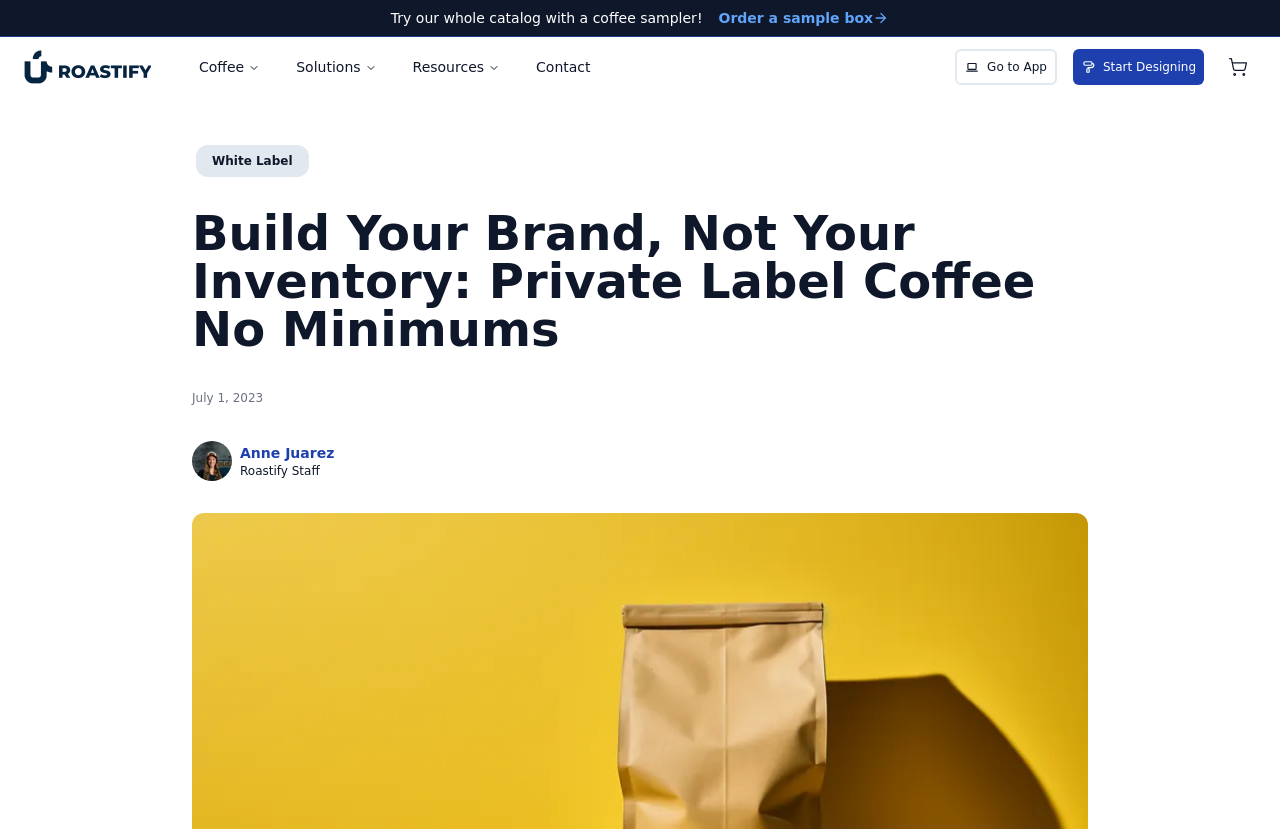What is the text above the 'Start Designing' button?
Look at the screenshot and give a one-word or phrase answer.

White Label